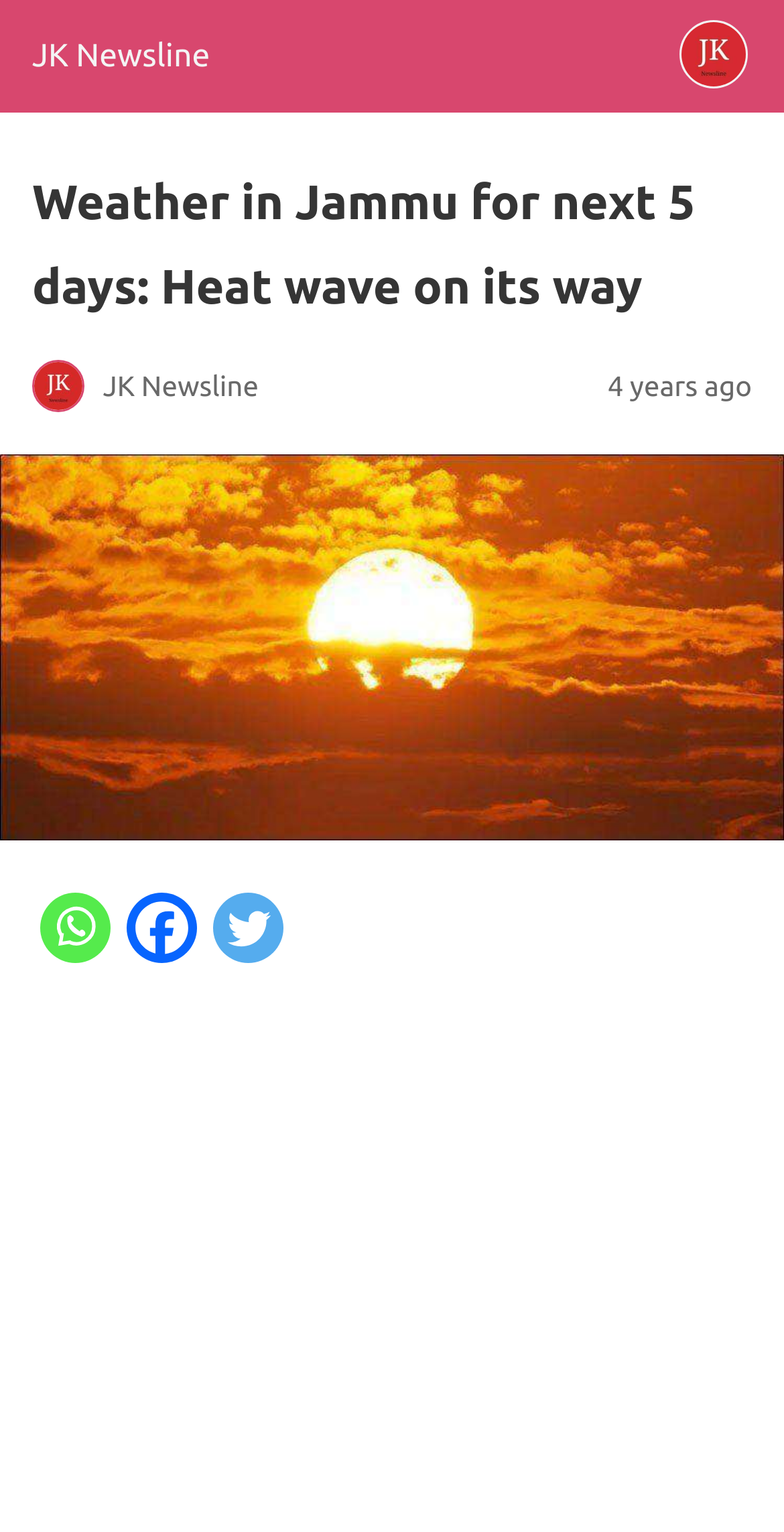How old is the news? Using the information from the screenshot, answer with a single word or phrase.

4 years